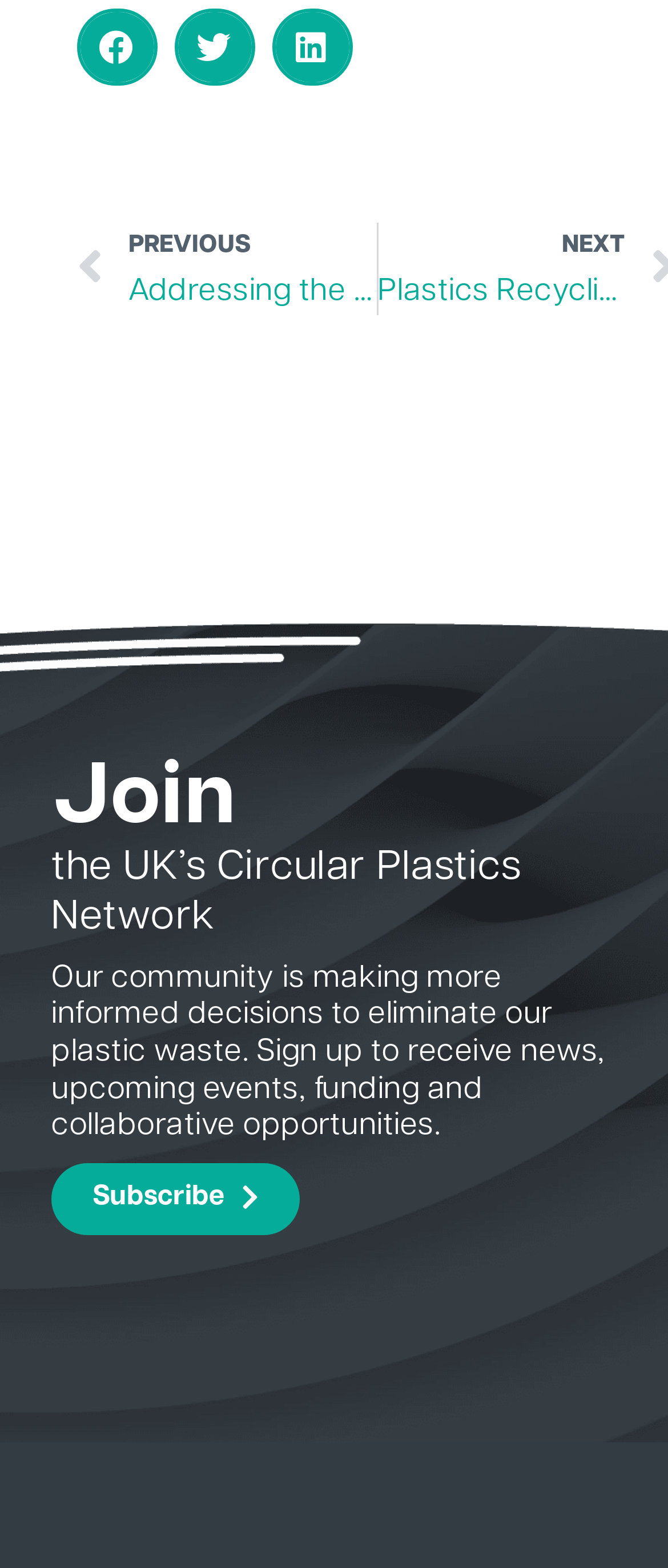Determine the bounding box coordinates of the UI element described below. Use the format (top-left x, top-left y, bottom-right x, bottom-right y) with floating point numbers between 0 and 1: 1 comment

None